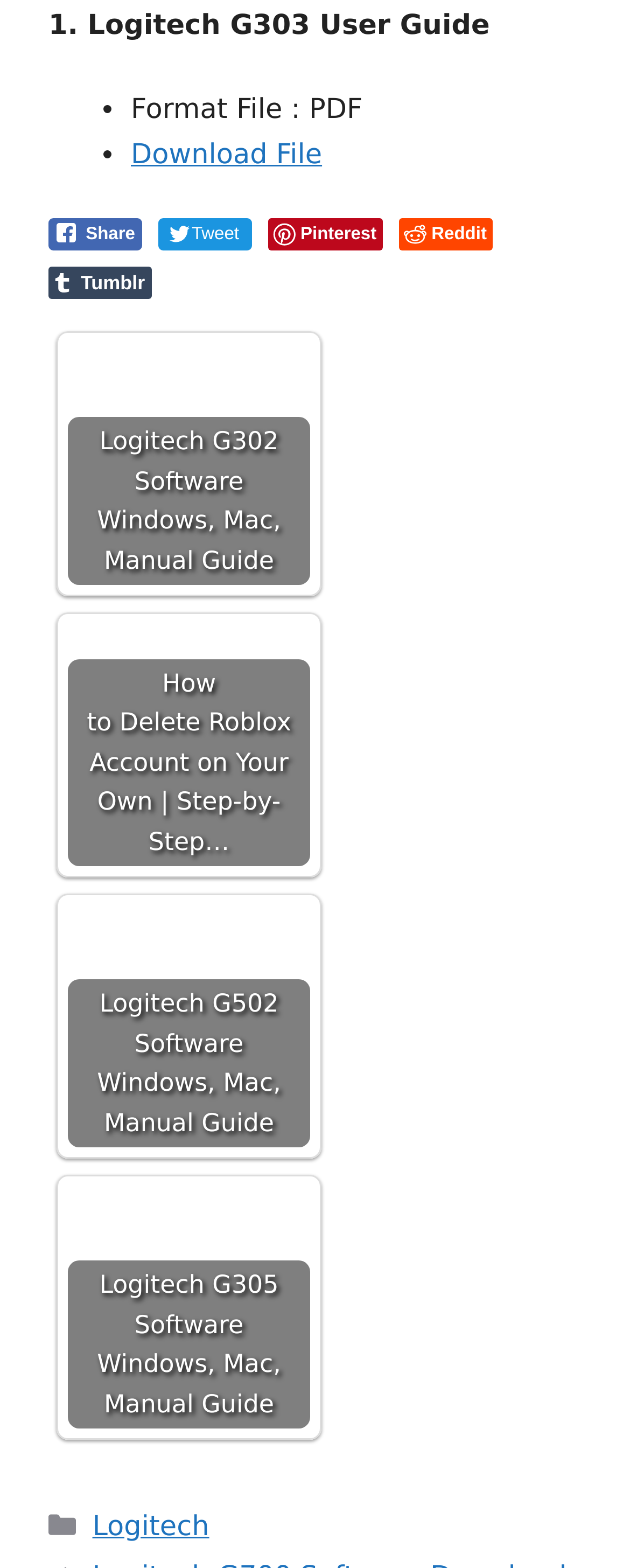Locate the bounding box coordinates of the element I should click to achieve the following instruction: "Go to Logitech category".

[0.147, 0.964, 0.332, 0.984]